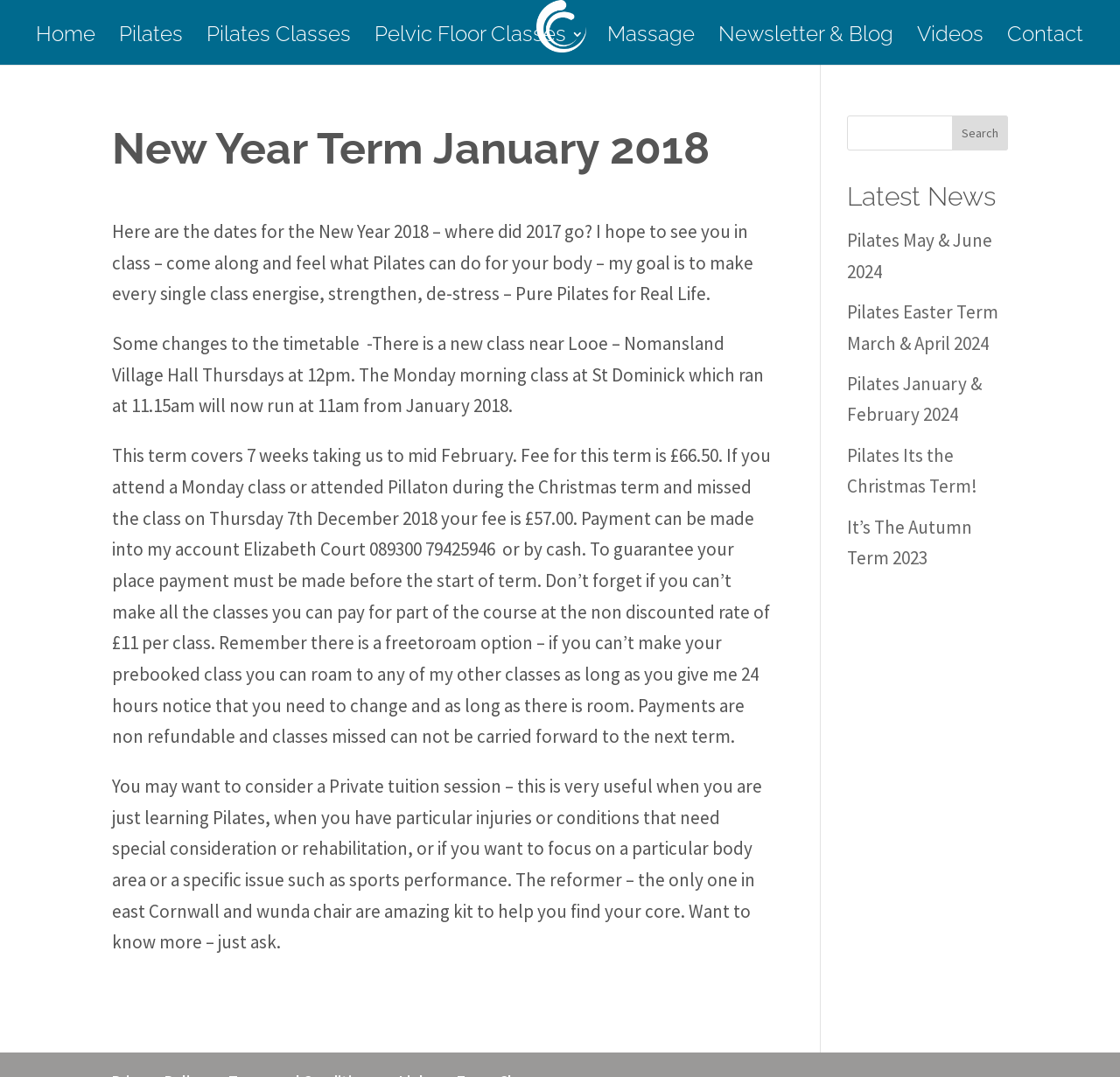Find the bounding box coordinates of the element's region that should be clicked in order to follow the given instruction: "Click on Best VPN 2021". The coordinates should consist of four float numbers between 0 and 1, i.e., [left, top, right, bottom].

None